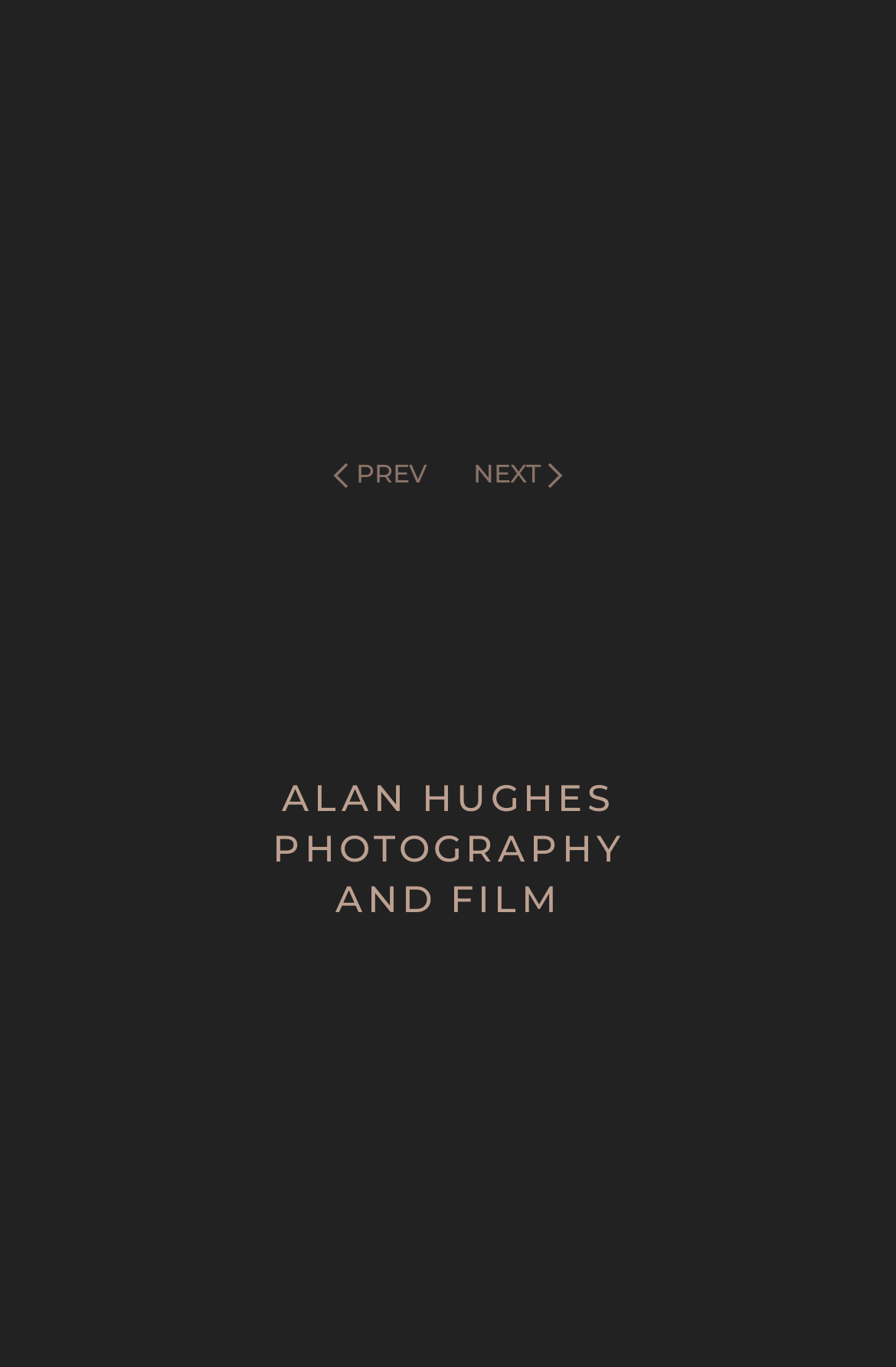From the image, can you give a detailed response to the question below:
What is the year of copyright?

The year of copyright can be found in the footer section of the webpage, where it is written '© 2024'.